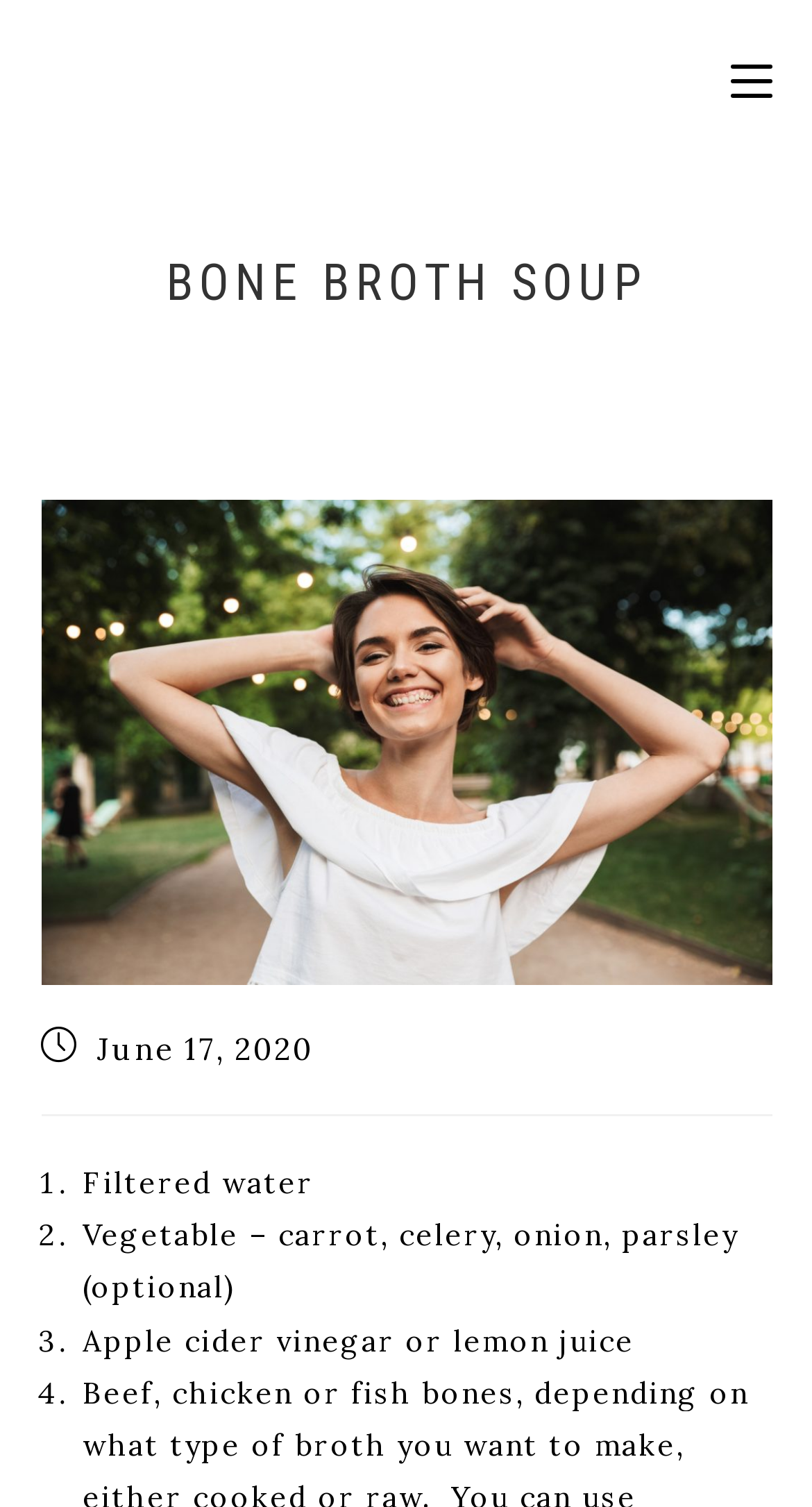What is the first ingredient in the recipe?
Using the image, give a concise answer in the form of a single word or short phrase.

Filtered water